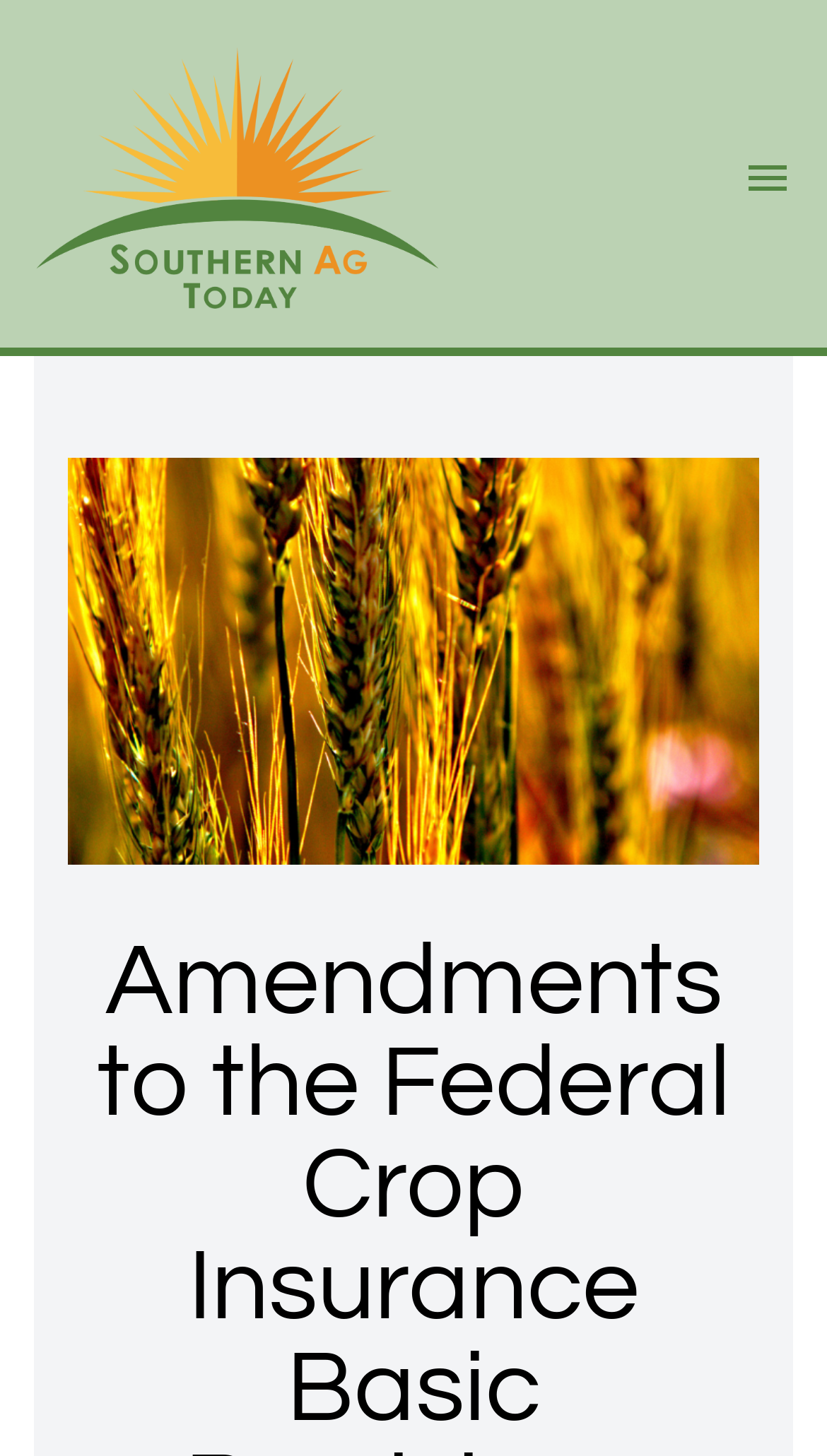Please find and report the primary heading text from the webpage.

Amendments to the Federal Crop Insurance Basic Provisions